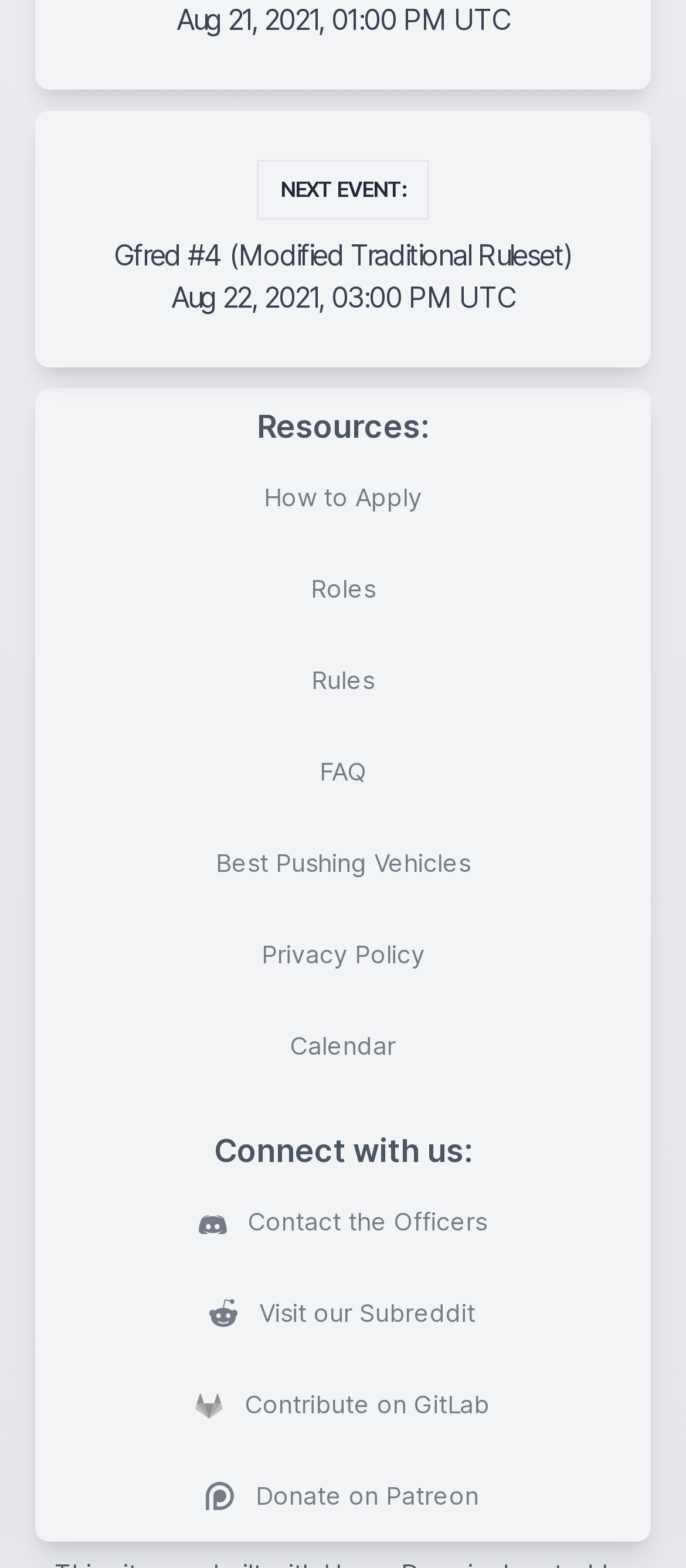Using the given description, provide the bounding box coordinates formatted as (top-left x, top-left y, bottom-right x, bottom-right y), with all values being floating point numbers between 0 and 1. Description: Roles

[0.092, 0.351, 0.908, 0.401]